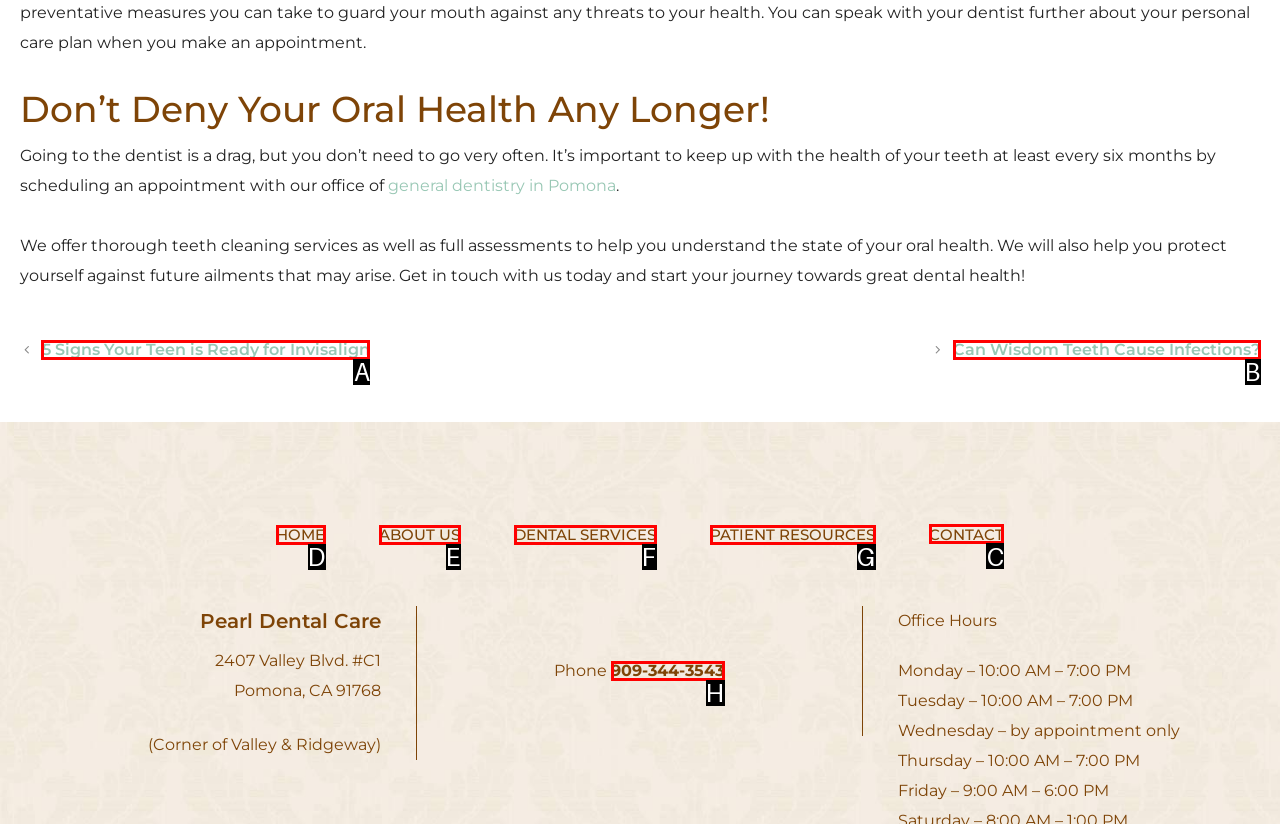Determine which letter corresponds to the UI element to click for this task: View the contact information
Respond with the letter from the available options.

C